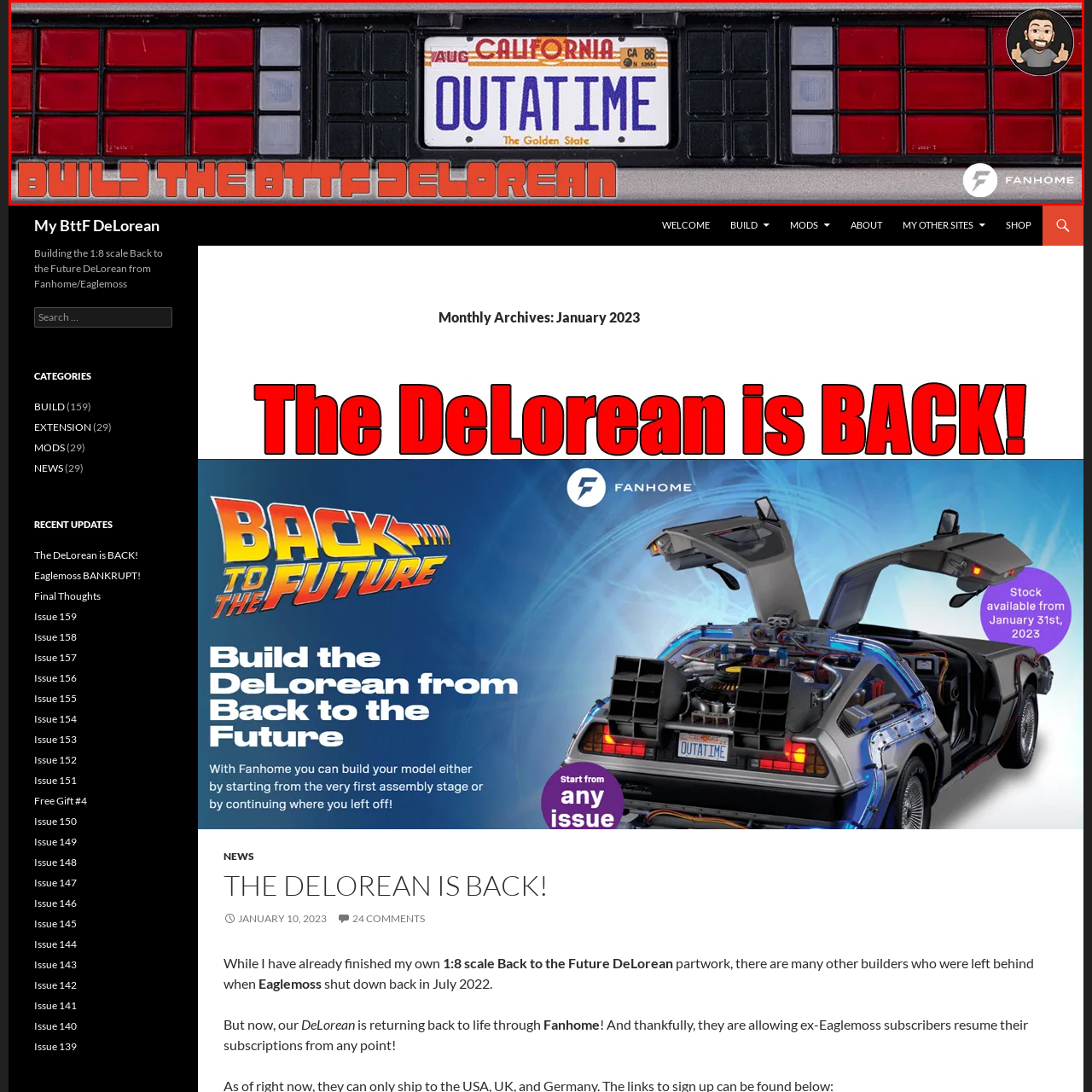Provide an in-depth caption for the picture enclosed by the red frame.

The image features a close-up of the iconic California license plate reading "OUTATIME," prominently displayed on the rear of a DeLorean, capturing the essence of the beloved time-traveling vehicle from "Back to the Future." The plate is flanked by various colorful lights and switches, typical of the DeLorean's futuristic design. Below the plate, bold text declares "BUILD THE BTTF DeLorean," inviting fans and builders to engage in creating their own model of this legendary car. The design also includes the Fanhome logo, indicating collaboration with fans and builders in bringing this iconic piece of cinematic history to life.